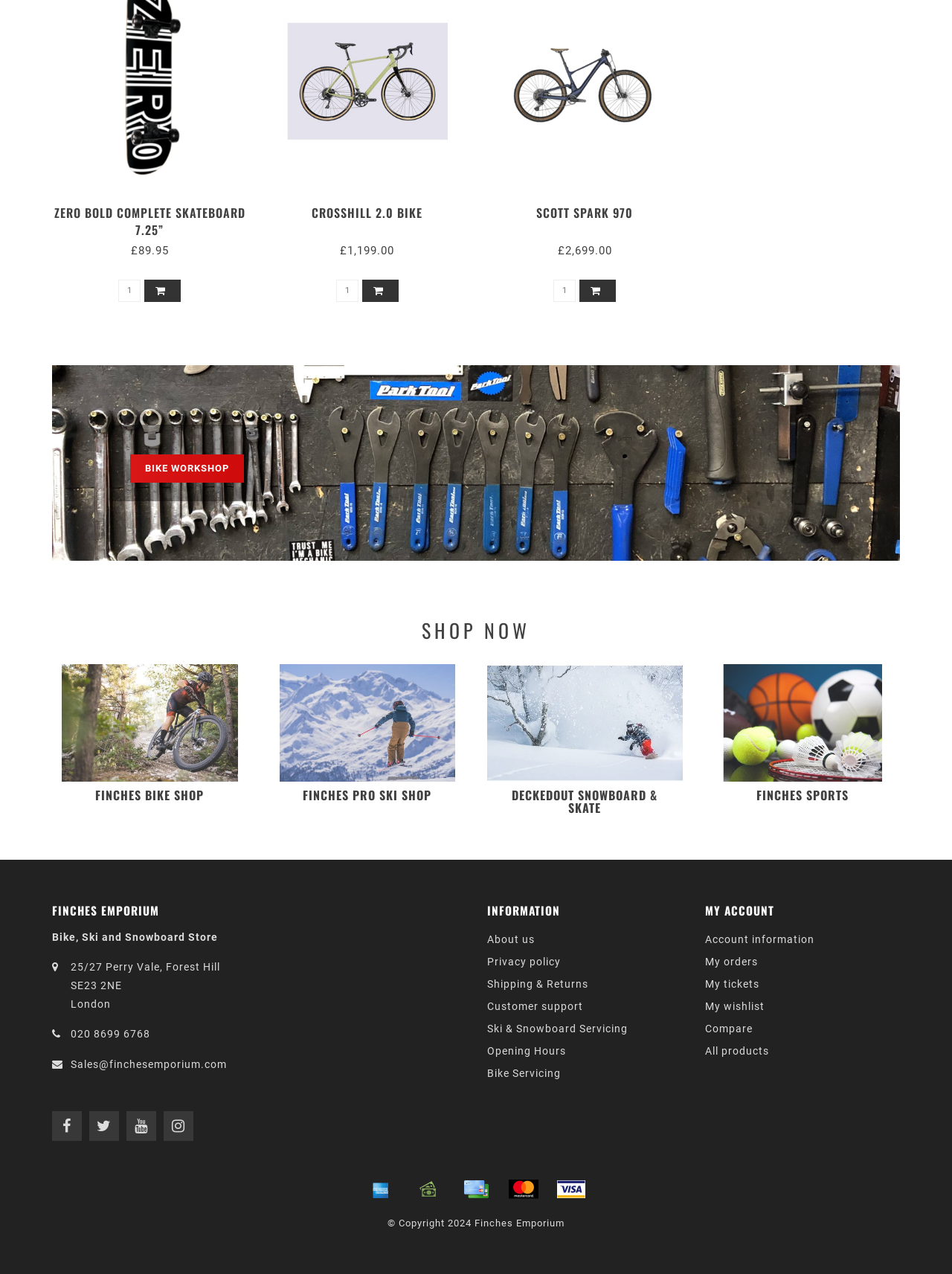Please determine the bounding box coordinates of the clickable area required to carry out the following instruction: "Click QUICK SHOP on ZERO BOLD COMPLETE SKATEBOARD 7.25”". The coordinates must be four float numbers between 0 and 1, represented as [left, top, right, bottom].

[0.095, 0.152, 0.22, 0.175]